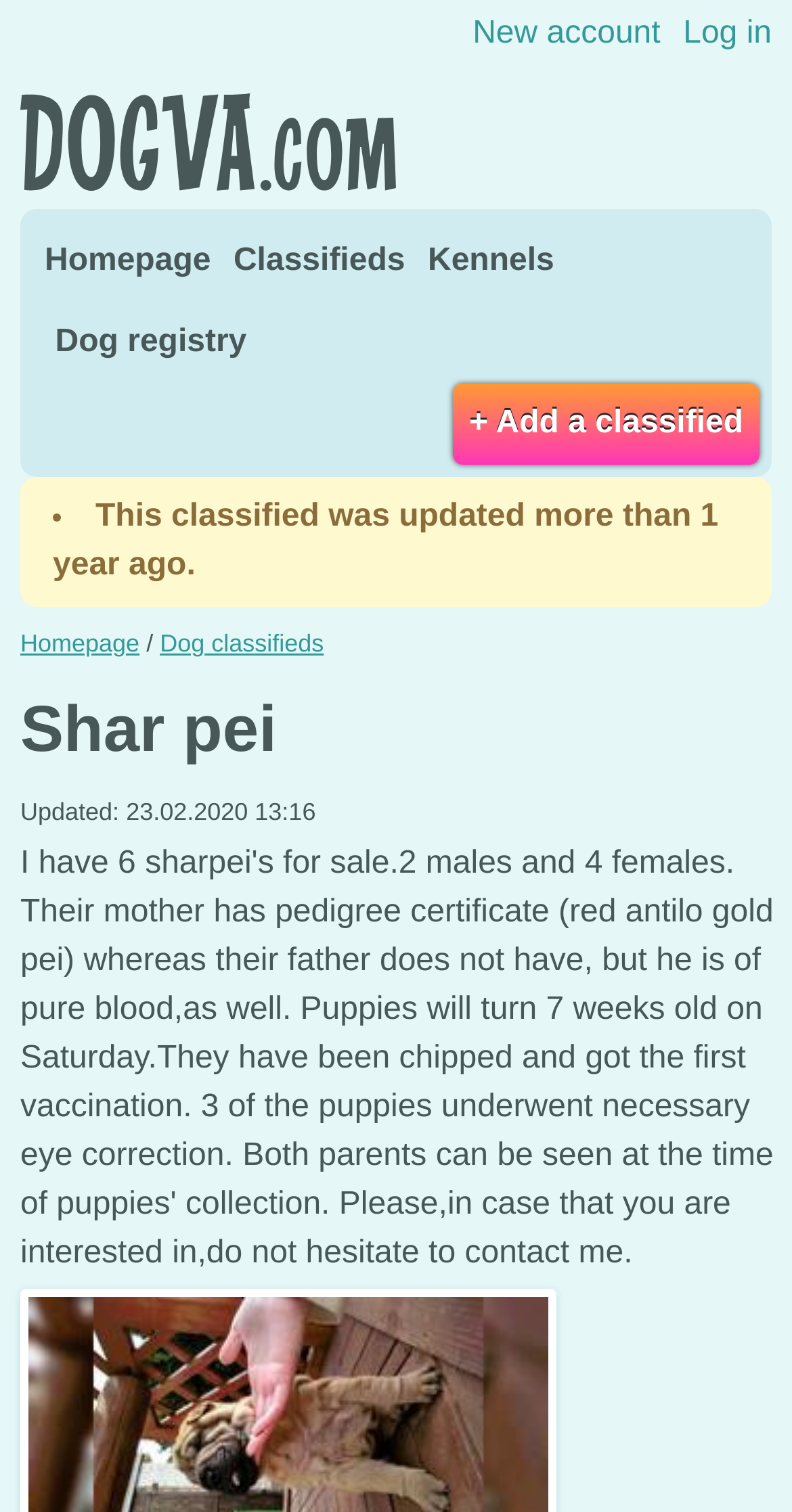Please give the bounding box coordinates of the area that should be clicked to fulfill the following instruction: "view dog registry". The coordinates should be in the format of four float numbers from 0 to 1, i.e., [left, top, right, bottom].

[0.07, 0.2, 0.311, 0.254]